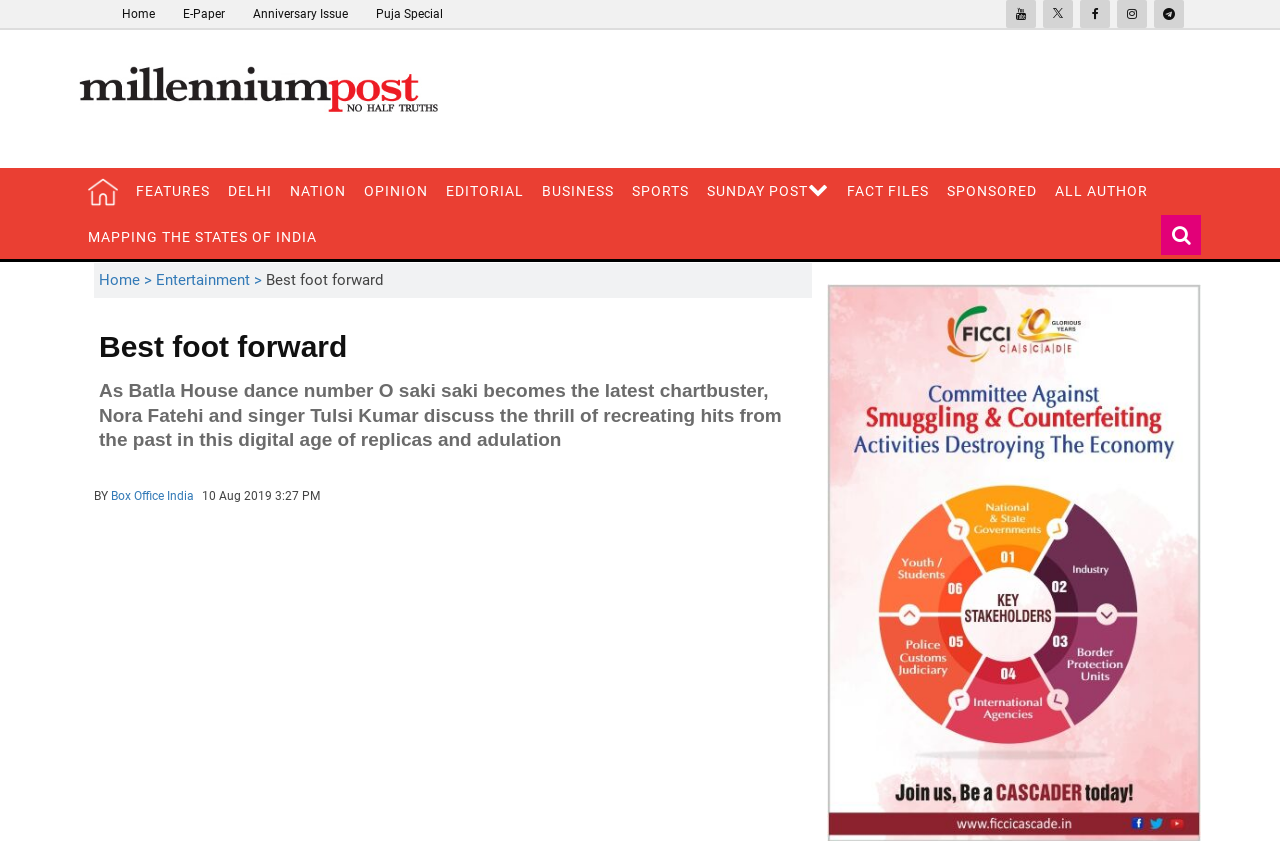Kindly determine the bounding box coordinates of the area that needs to be clicked to fulfill this instruction: "Visit the Entertainment section".

[0.122, 0.322, 0.208, 0.344]